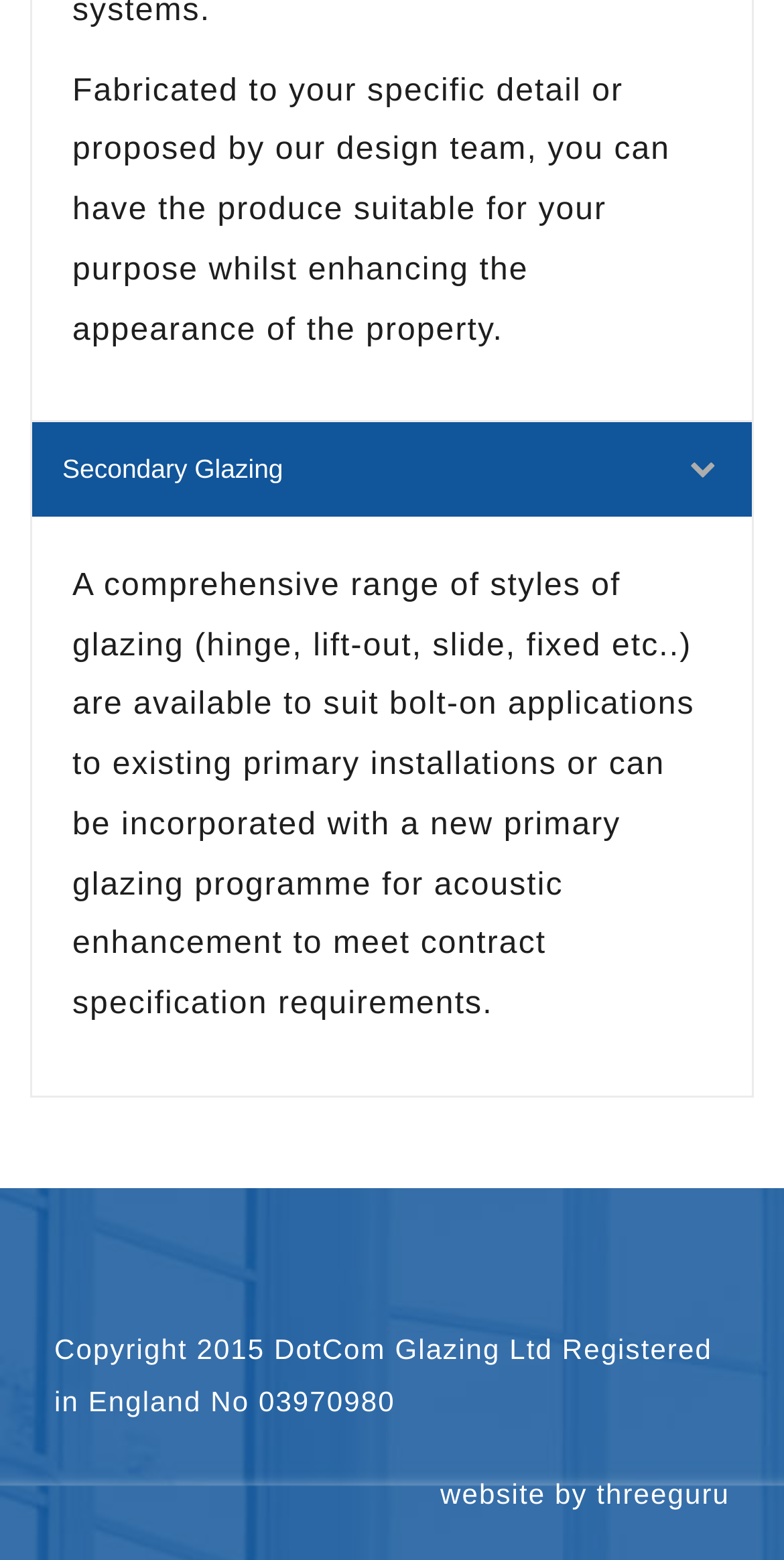Please give a one-word or short phrase response to the following question: 
What type of glazing is mentioned?

Secondary Glazing